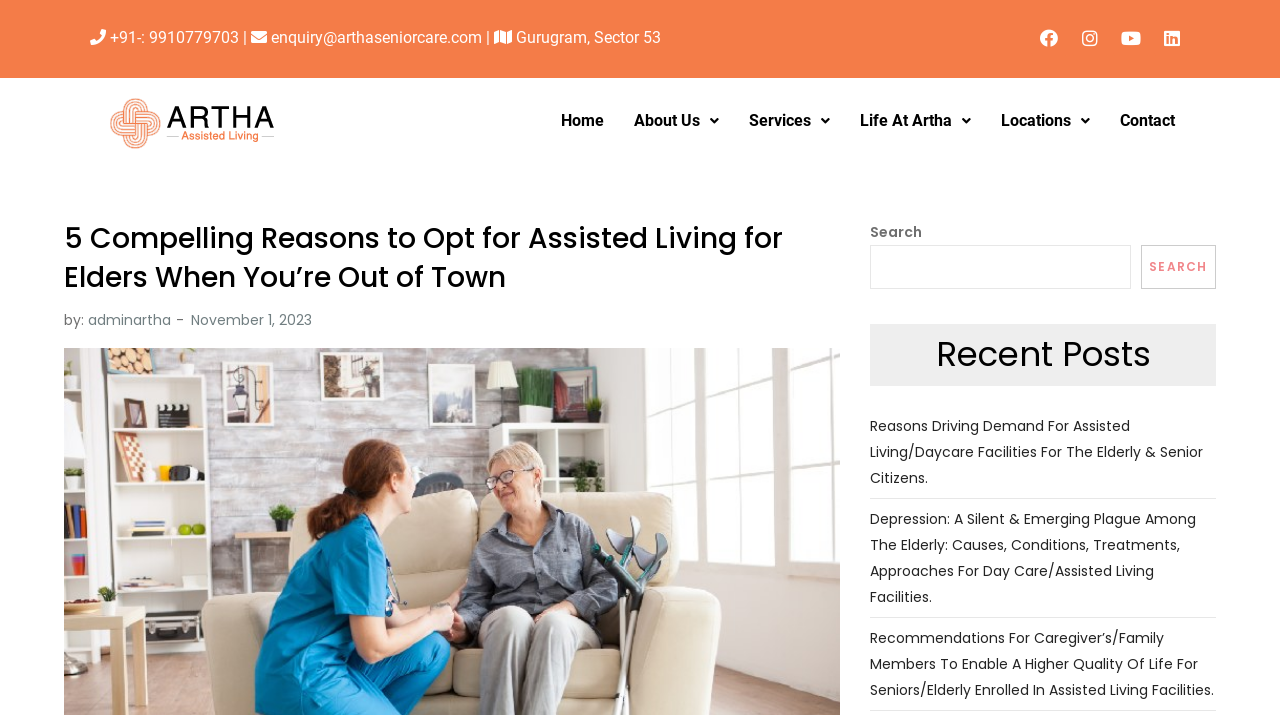Analyze the image and give a detailed response to the question:
What is the phone number on the top left?

I found the phone number by looking at the top left section of the webpage, where I saw a StaticText element with the OCR text '+91-: 9910779703 |'.